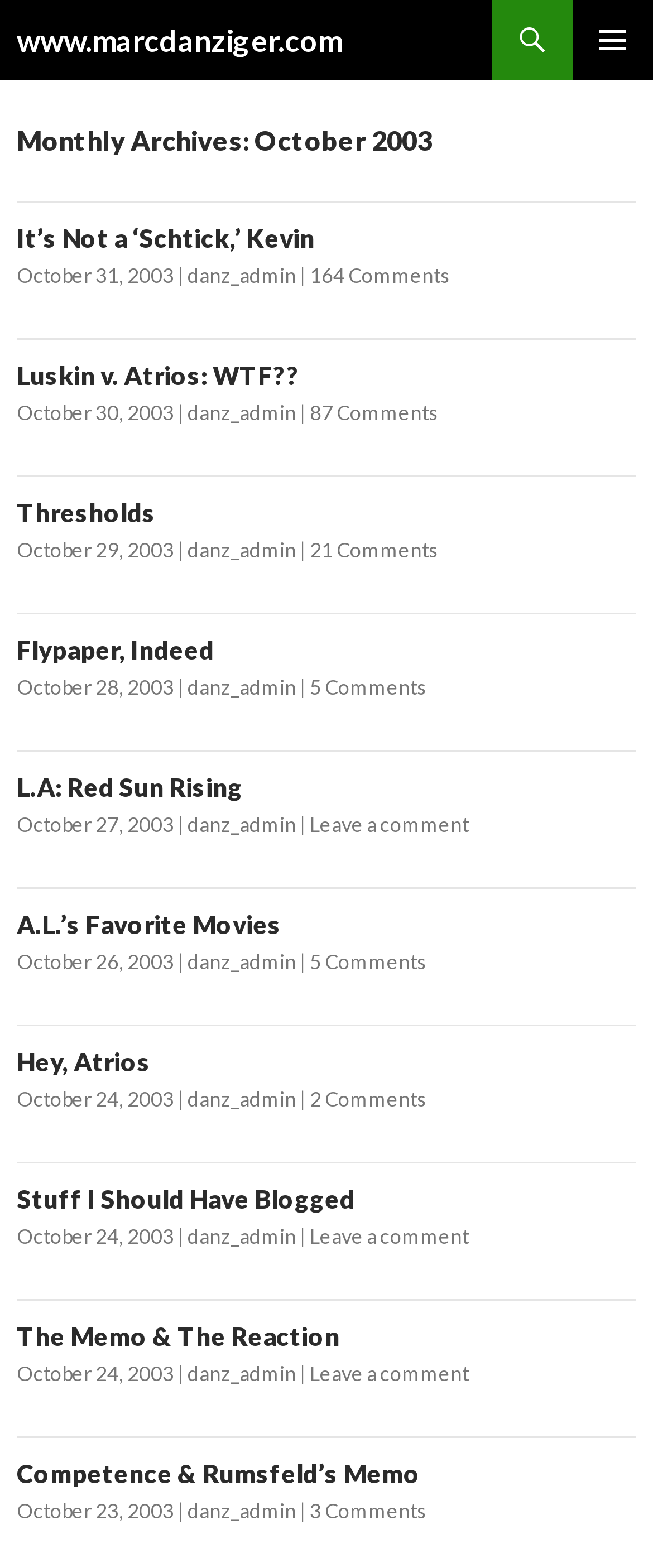Give a complete and precise description of the webpage's appearance.

The webpage appears to be a blog archive page, with a heading "Monthly Archives: October 2003" at the top. Below the heading, there are multiple articles listed in a vertical column, each with a heading, a link to the article, a timestamp, and the author's name. The articles are dated from October 31, 2003, to October 24, 2003.

At the very top of the page, there is a link to the website's homepage, "www.marcdanziger.com", and a button labeled "PRIMARY MENU" at the top right corner. There is also a "SKIP TO CONTENT" link at the top left corner.

Each article has a heading that is a link to the full article, followed by a timestamp and the author's name, "danz_admin". Some articles have a comment count, ranging from 2 to 164 comments. The articles are stacked vertically, with the most recent one at the top.

There are no images on the page, and the layout is primarily text-based. The overall structure of the page is simple and easy to navigate, with clear headings and concise text.